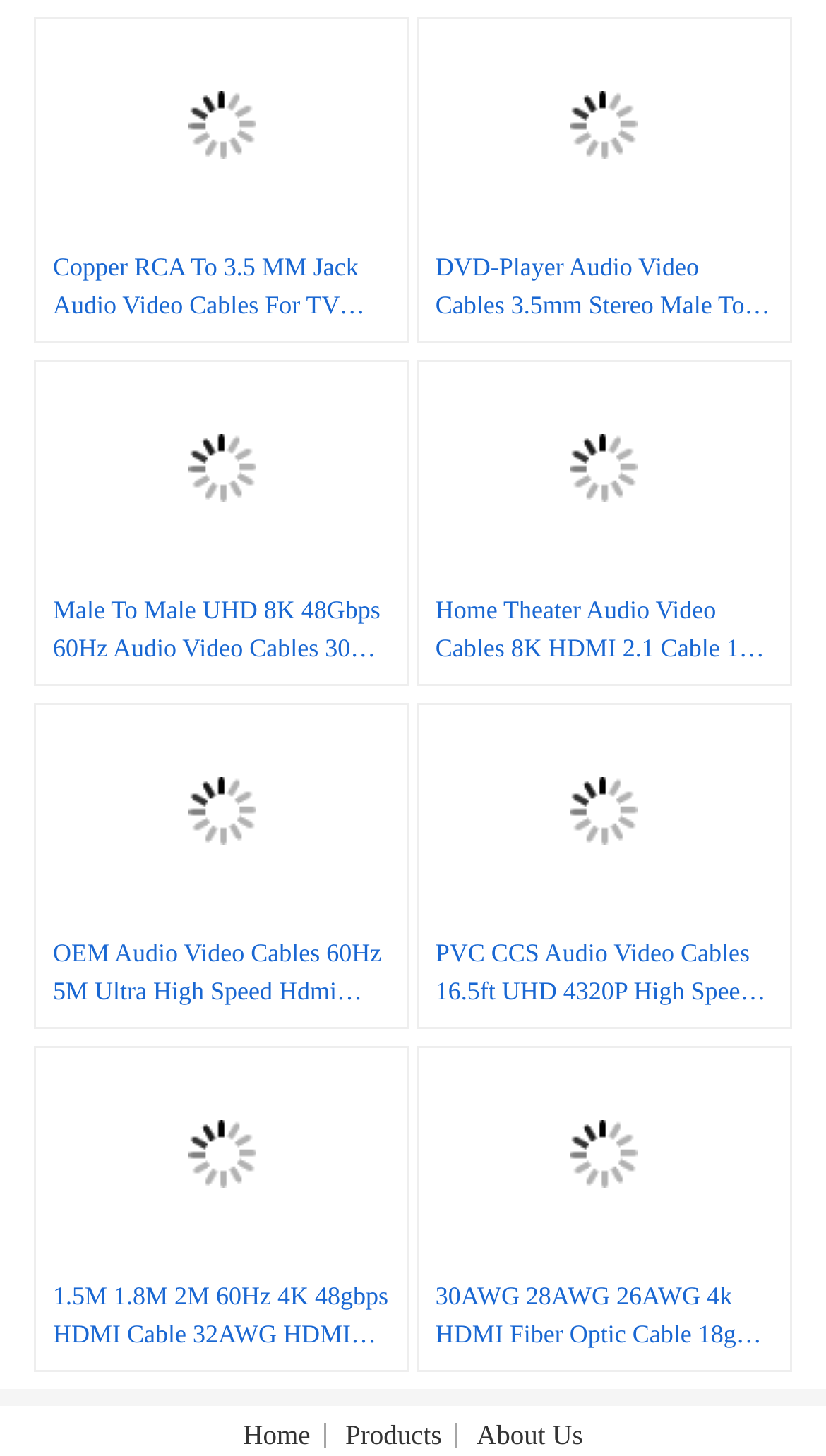How many links are there in the top navigation bar?
Use the image to answer the question with a single word or phrase.

3